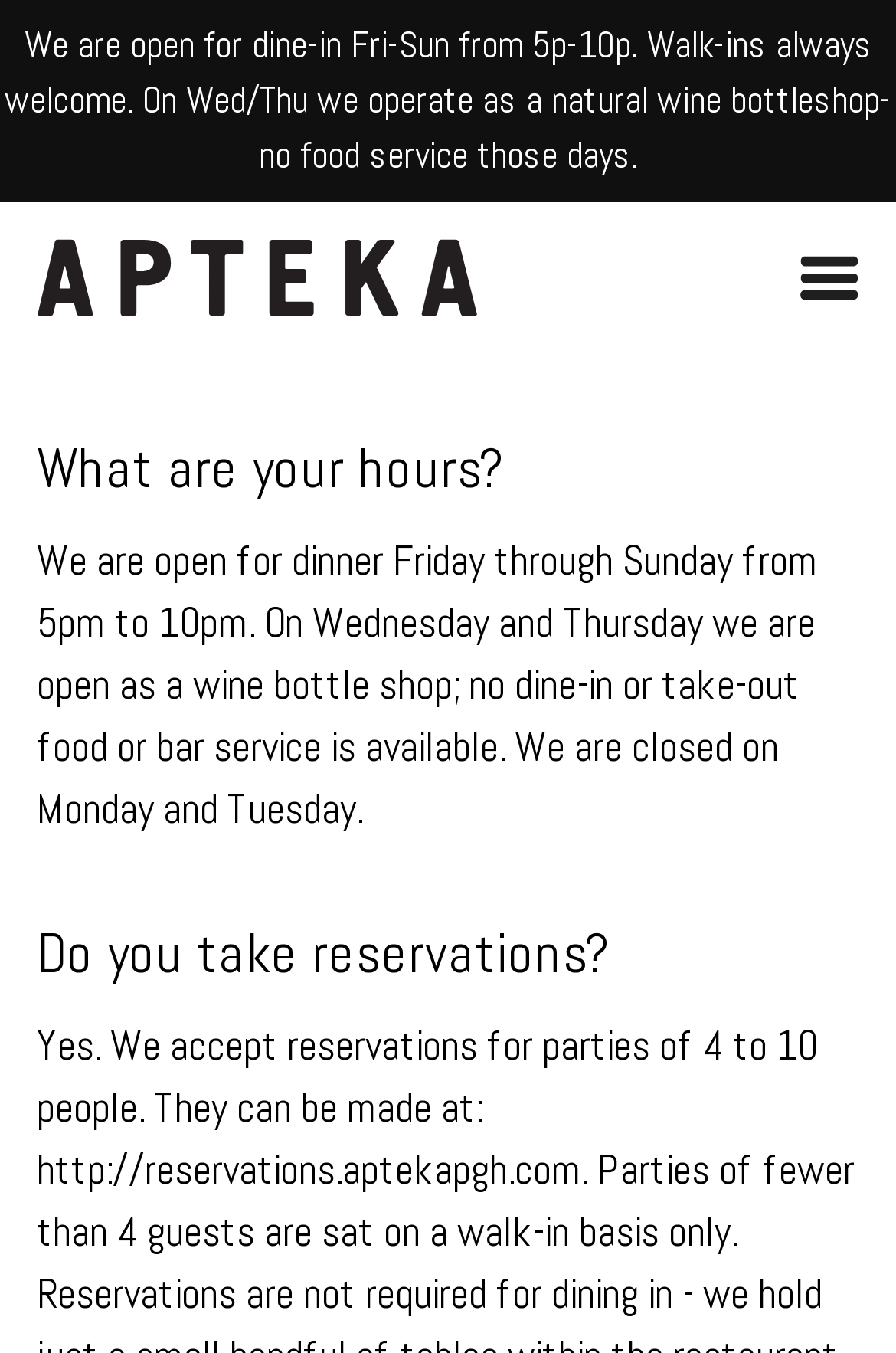Using the information from the screenshot, answer the following question thoroughly:
What are the dine-in hours?

I found the answer by reading the first static text on the webpage, which mentions that they are open for dine-in from Friday to Sunday from 5 pm to 10 pm.